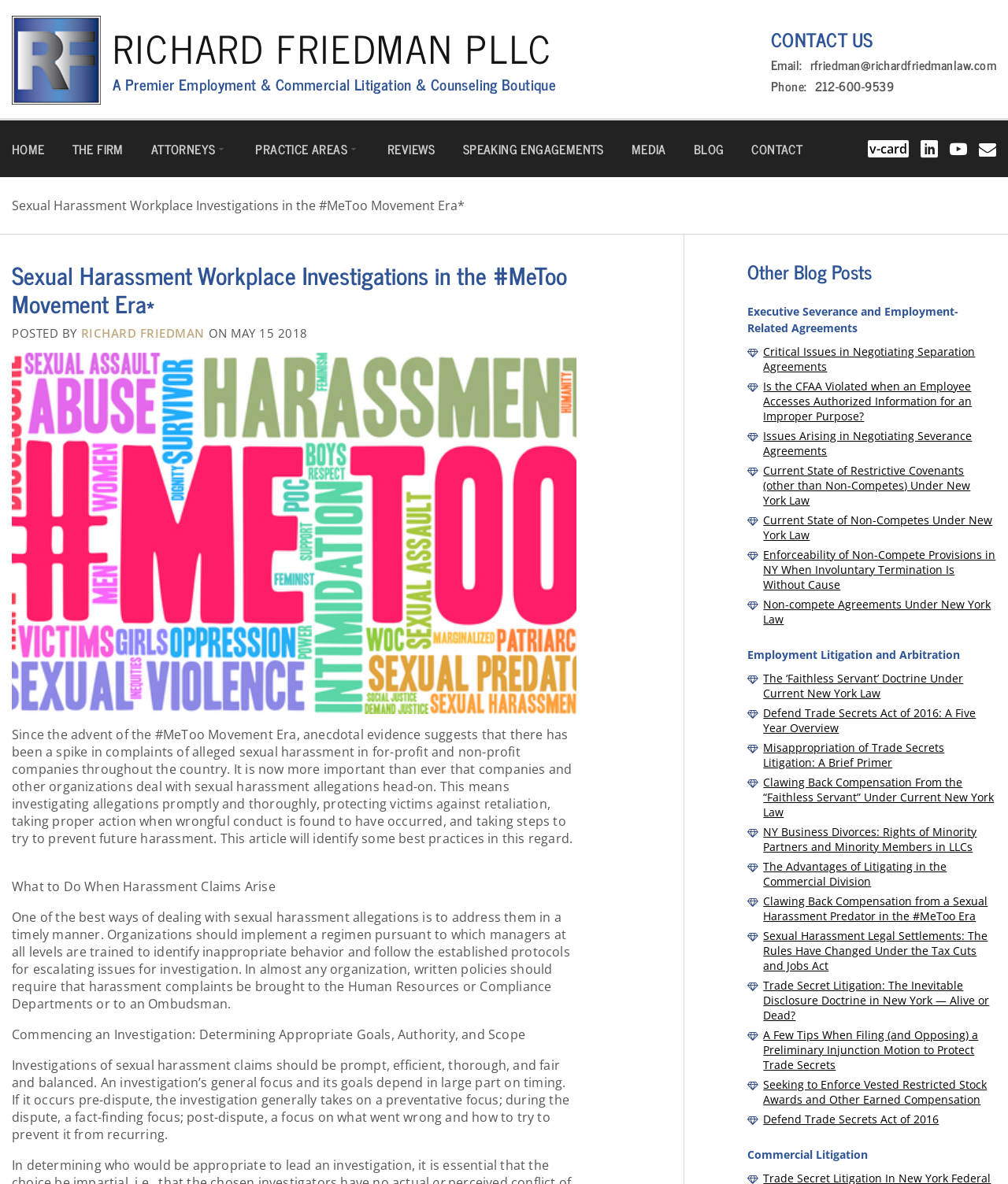Pinpoint the bounding box coordinates of the area that should be clicked to complete the following instruction: "Click the 'RICHARD FRIEDMAN' link". The coordinates must be given as four float numbers between 0 and 1, i.e., [left, top, right, bottom].

[0.08, 0.275, 0.203, 0.288]